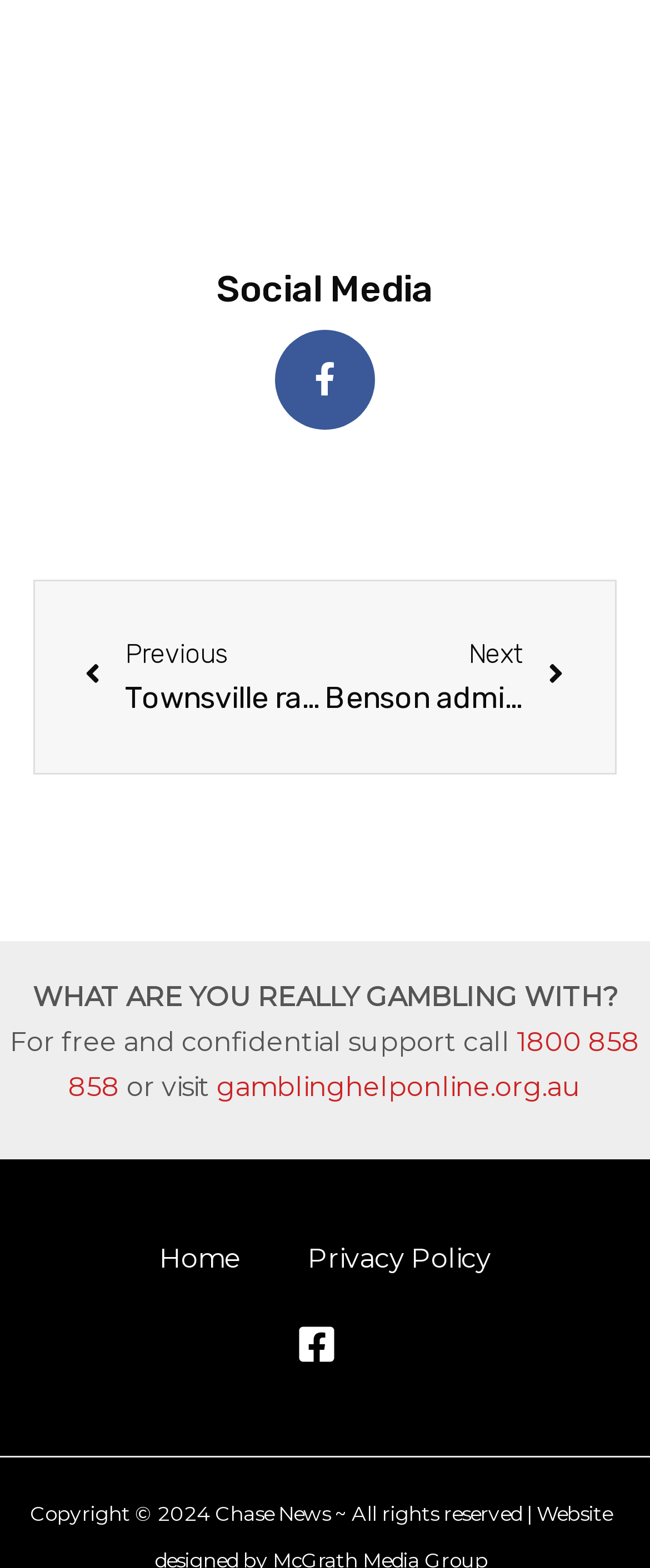Predict the bounding box of the UI element based on the description: "1800 858 858". The coordinates should be four float numbers between 0 and 1, formatted as [left, top, right, bottom].

[0.105, 0.654, 0.985, 0.703]